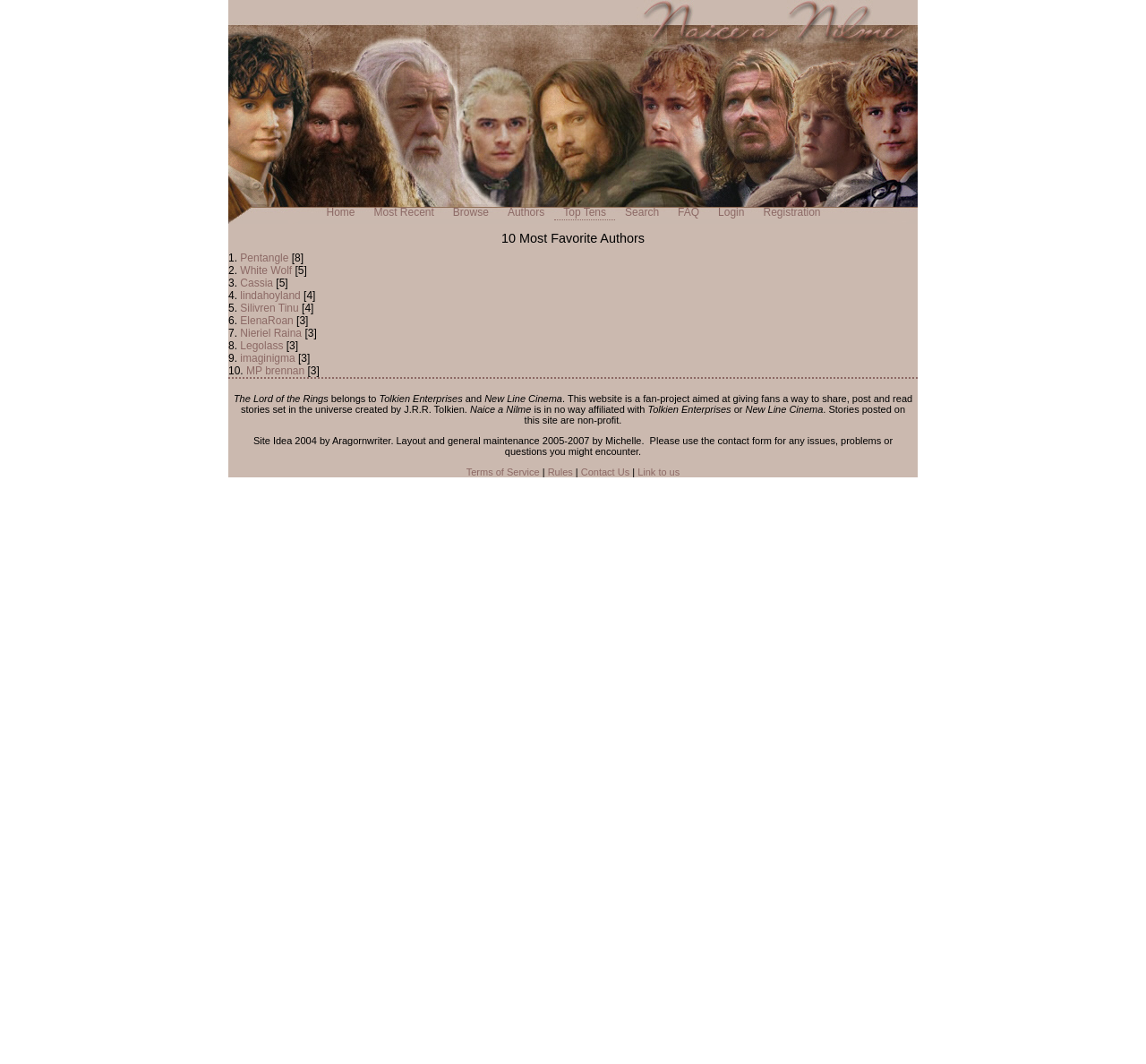Please identify the bounding box coordinates of the element's region that should be clicked to execute the following instruction: "Read a story by Pentangle". The bounding box coordinates must be four float numbers between 0 and 1, i.e., [left, top, right, bottom].

[0.21, 0.237, 0.252, 0.248]